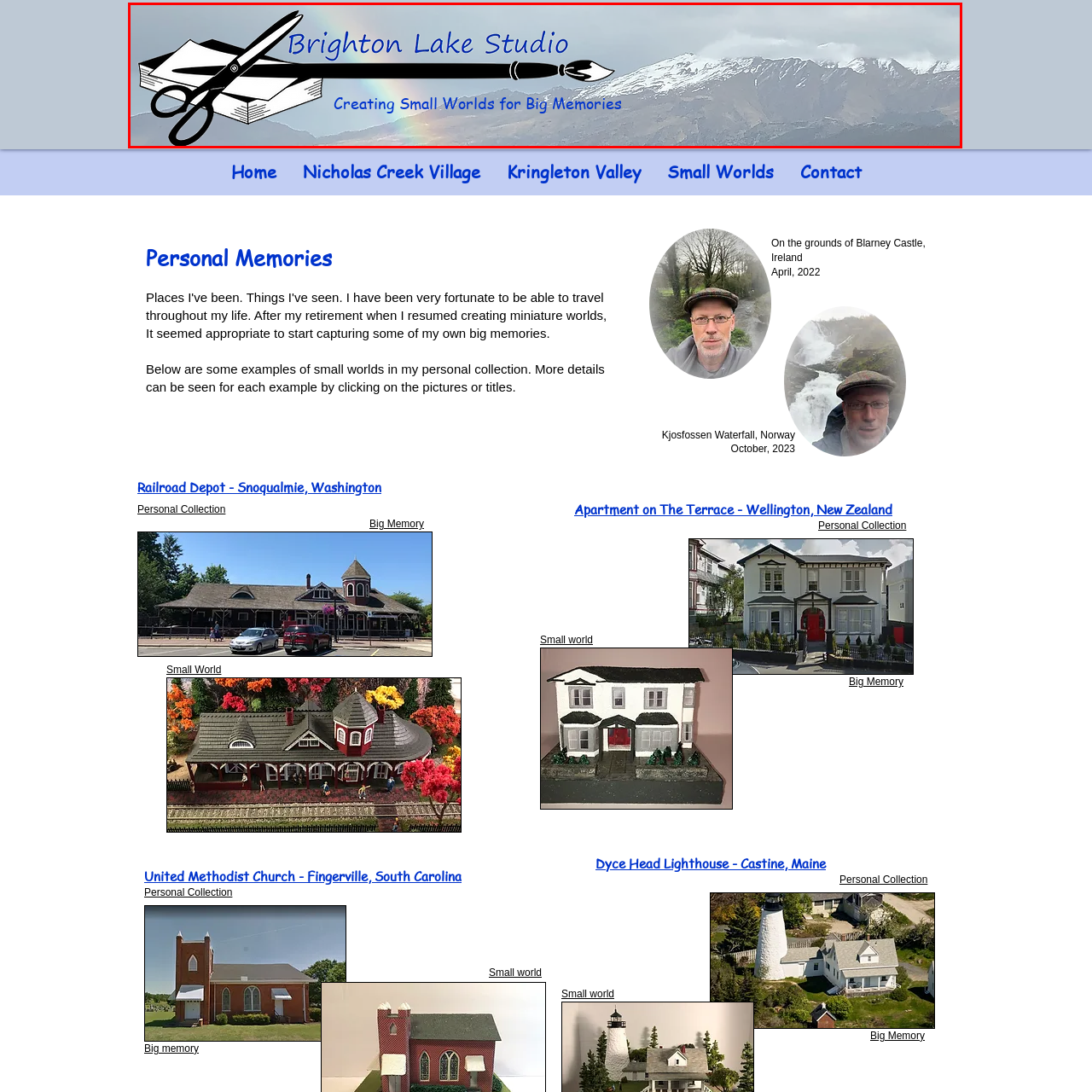What do the pencil and scissors symbolize?
Analyze the image surrounded by the red bounding box and answer the question in detail.

The caption explains that the pencil and scissors in the logo 'symbolize creativity and craftsmanship', implying that these objects represent the artistic and creative aspects of the studio.